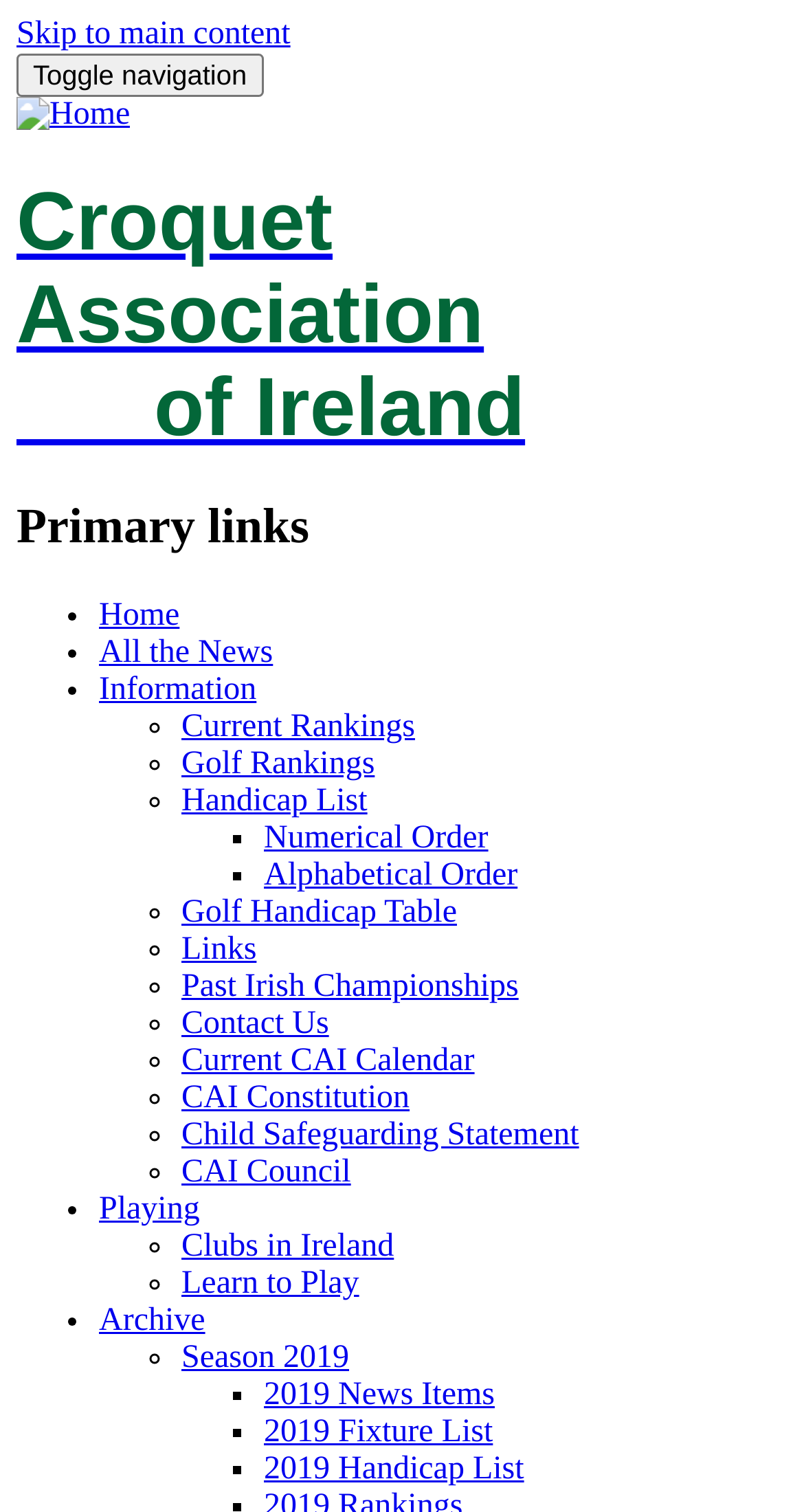How many primary links are available?
We need a detailed and exhaustive answer to the question. Please elaborate.

The primary links are listed under the 'Primary links' heading, and there are three links: 'Home', 'All the News', and 'Information'. These links are marked with a '•' list marker.